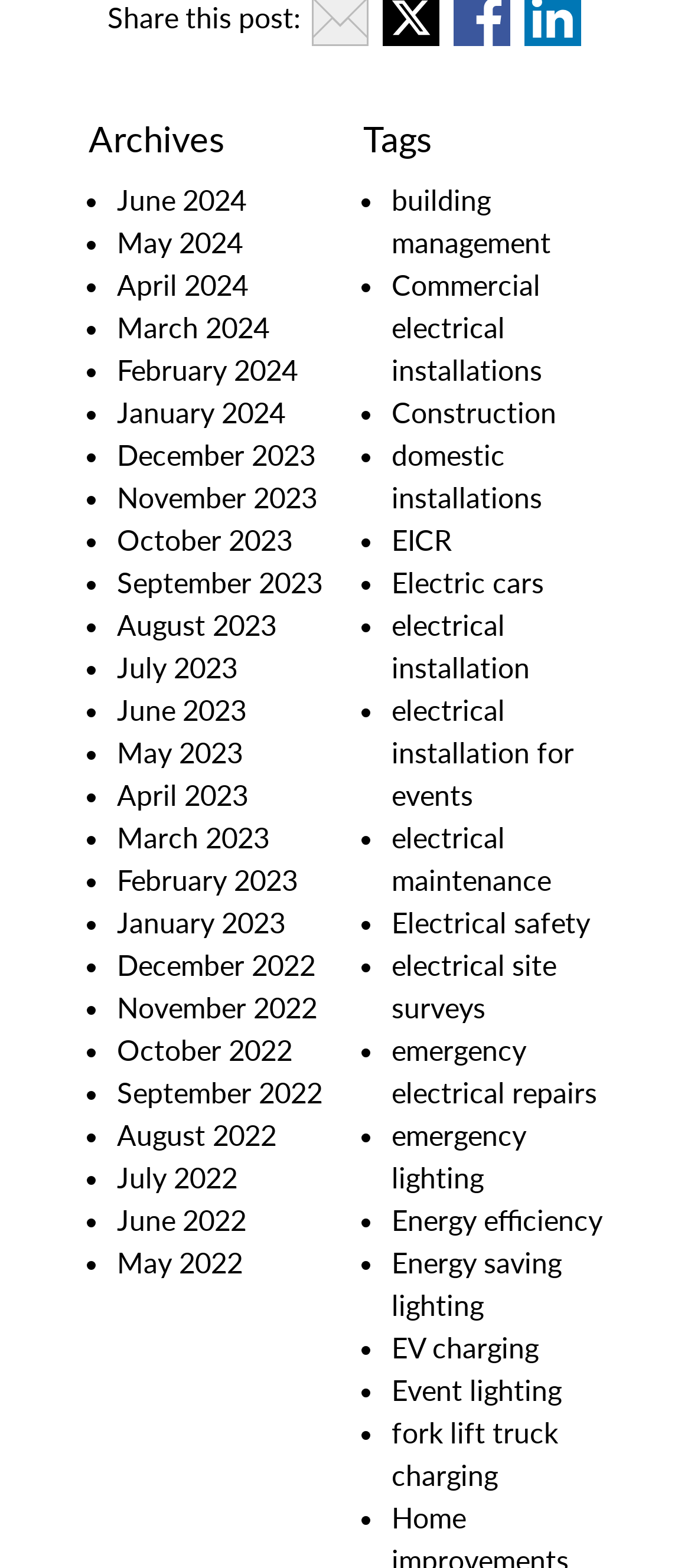Please find the bounding box coordinates of the element that must be clicked to perform the given instruction: "Check Electrical safety". The coordinates should be four float numbers from 0 to 1, i.e., [left, top, right, bottom].

[0.567, 0.577, 0.854, 0.598]